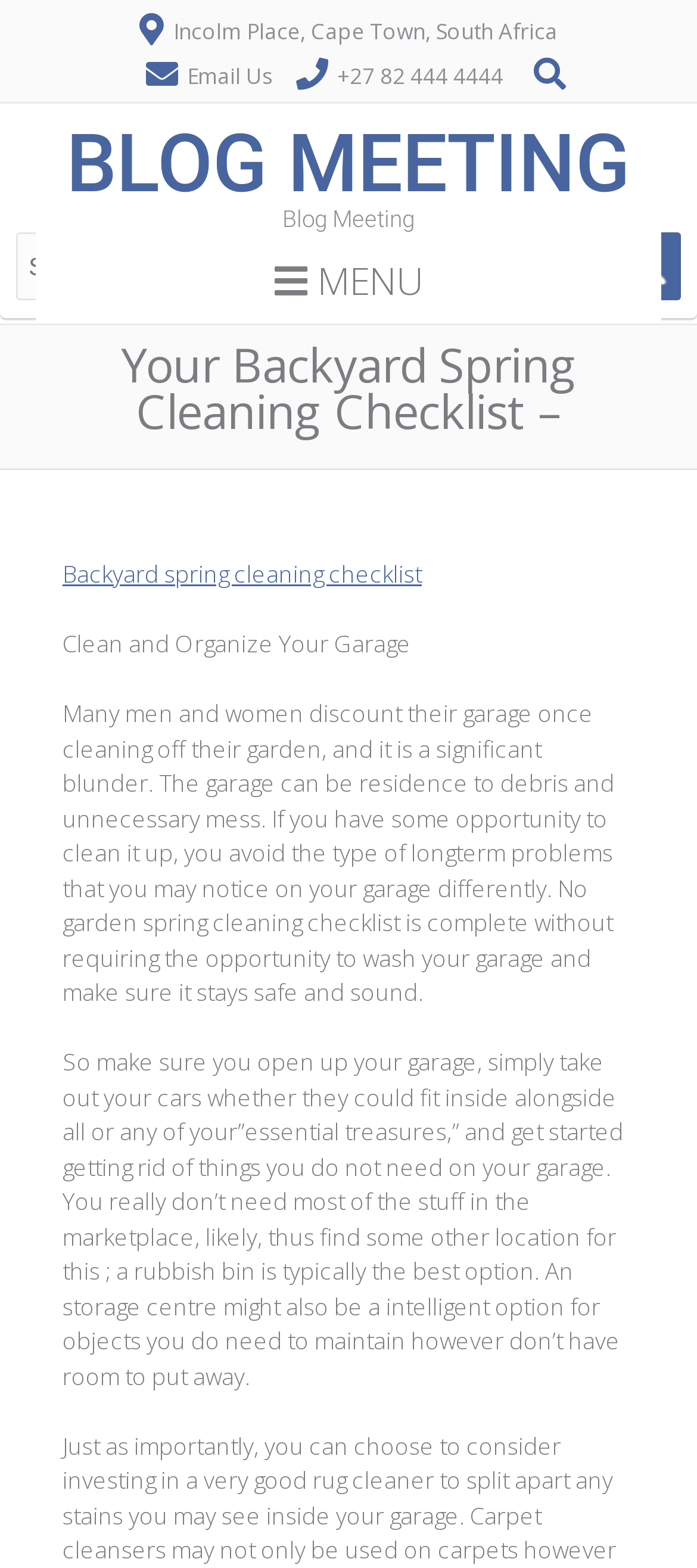What is the main topic of the blog post?
Provide a detailed and extensive answer to the question.

I found the main topic of the blog post by looking at the heading element that reads 'Your Backyard Spring Cleaning Checklist –' and the subsequent link and static text elements that provide more information about cleaning and organizing the garage.